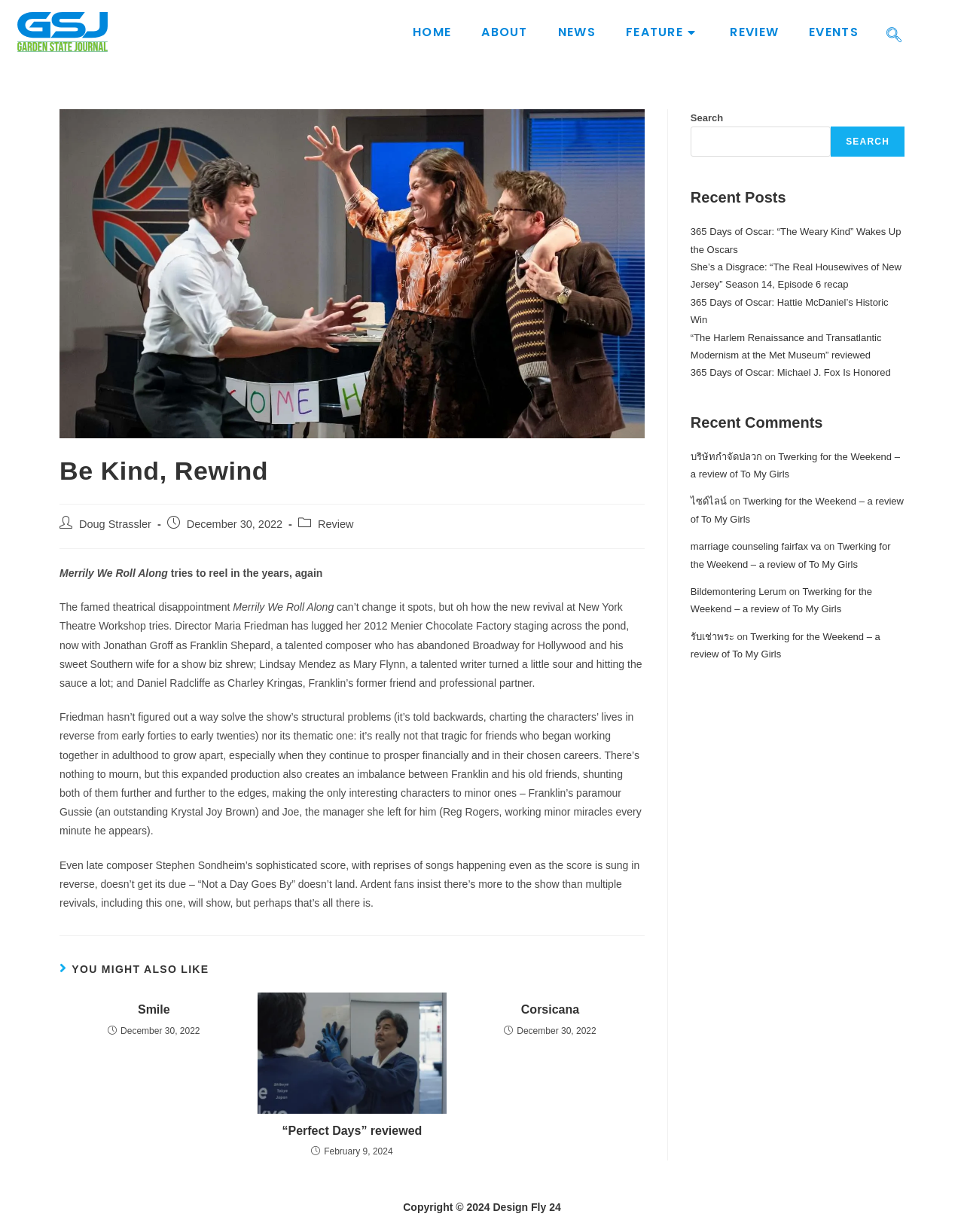Find the bounding box of the UI element described as follows: "marriage counseling fairfax va".

[0.716, 0.439, 0.852, 0.448]